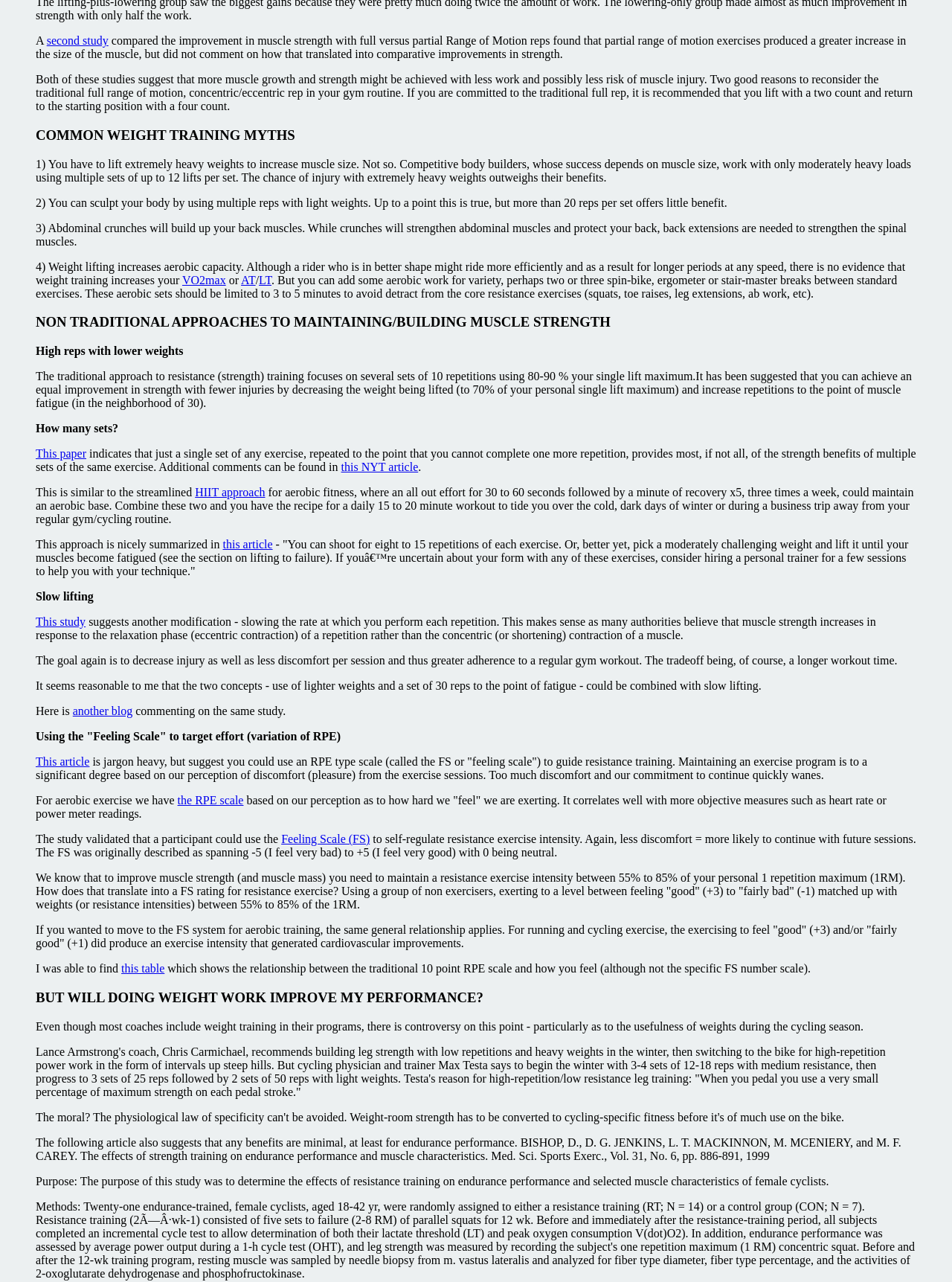Find and specify the bounding box coordinates that correspond to the clickable region for the instruction: "click on 'second study'".

[0.049, 0.027, 0.114, 0.037]